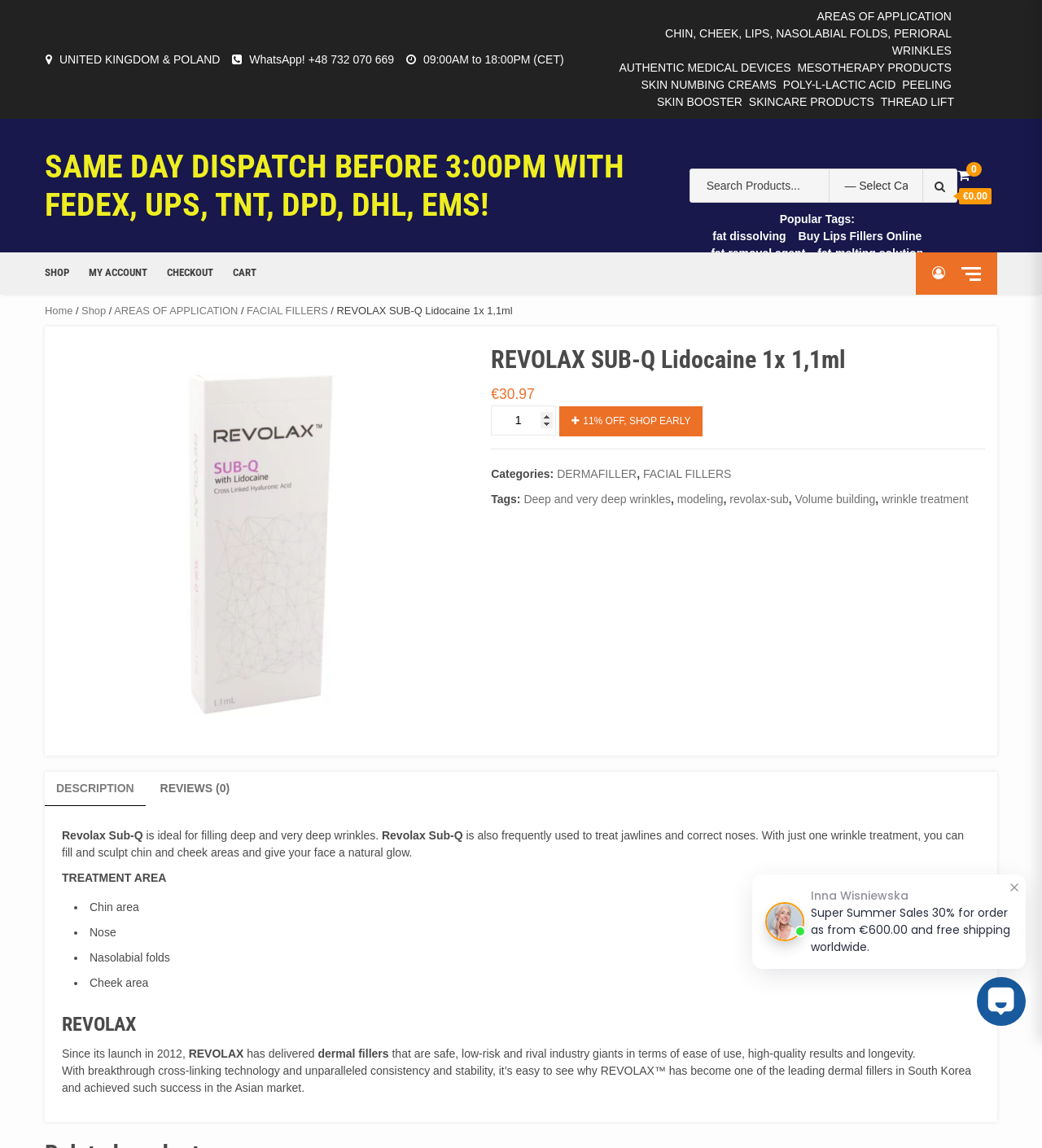Identify the bounding box coordinates of the element to click to follow this instruction: 'Change product quantity'. Ensure the coordinates are four float values between 0 and 1, provided as [left, top, right, bottom].

[0.471, 0.353, 0.534, 0.379]